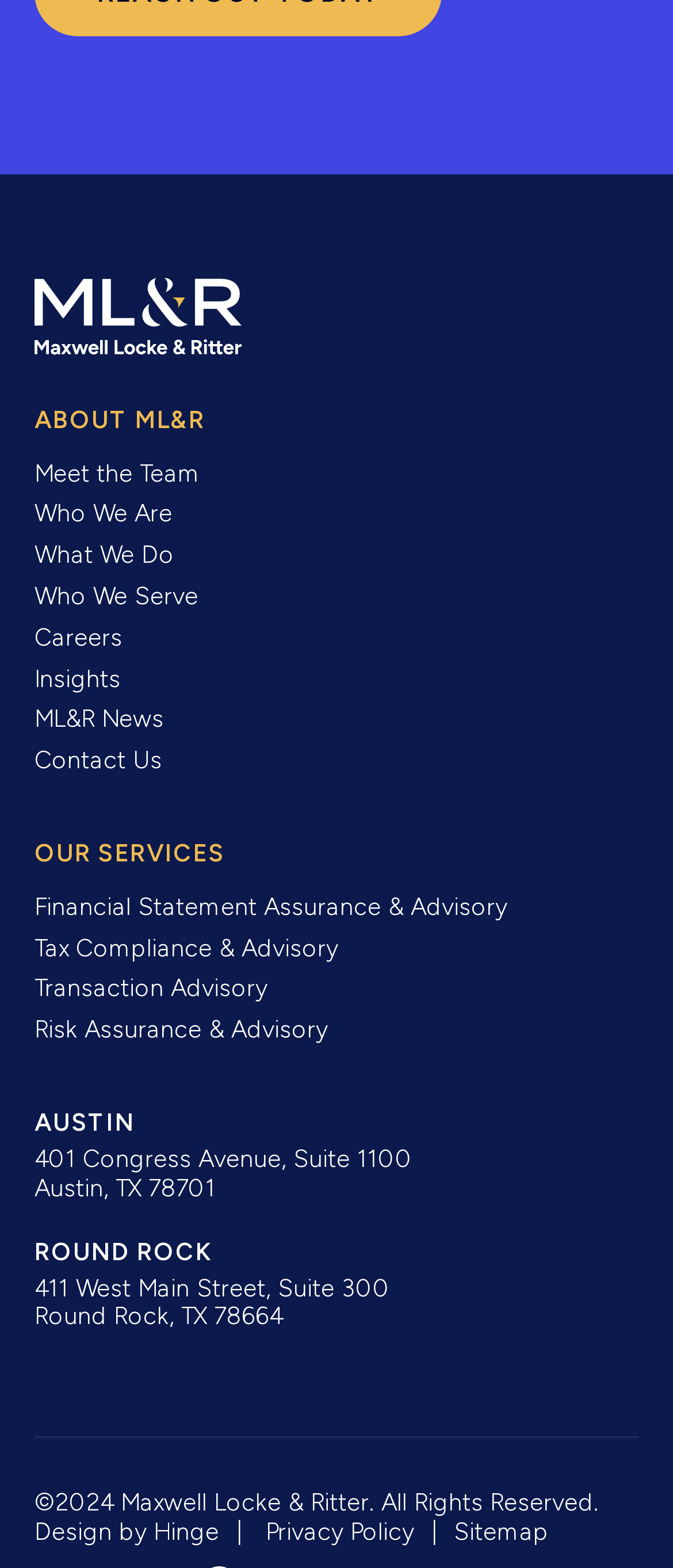Analyze the image and provide a detailed answer to the question: What is the name of the company that designed the website?

I found the information at the bottom of the webpage, which states 'Design by Hinge', so the answer is Hinge.